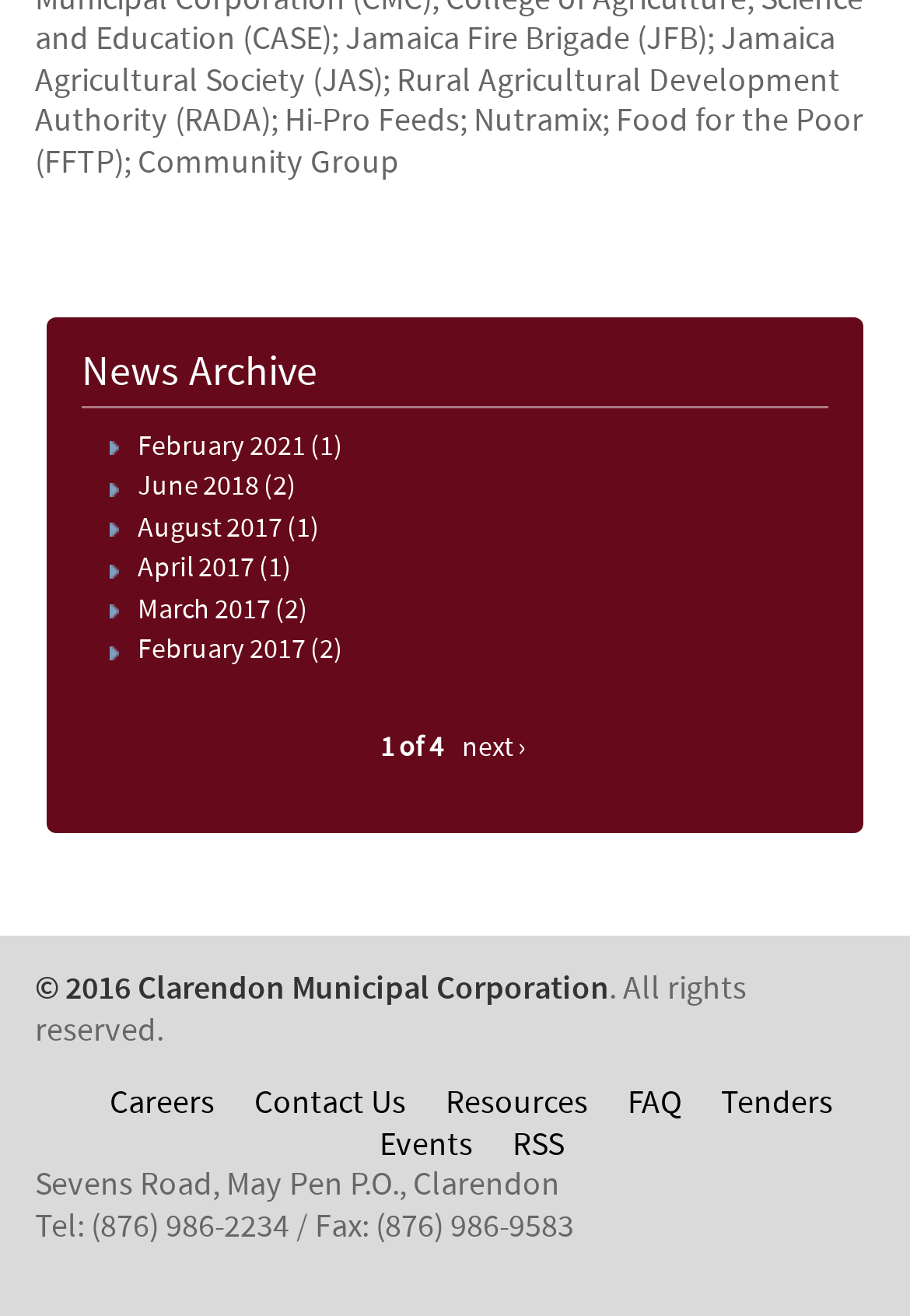Highlight the bounding box coordinates of the region I should click on to meet the following instruction: "view news archive".

[0.09, 0.268, 0.91, 0.31]